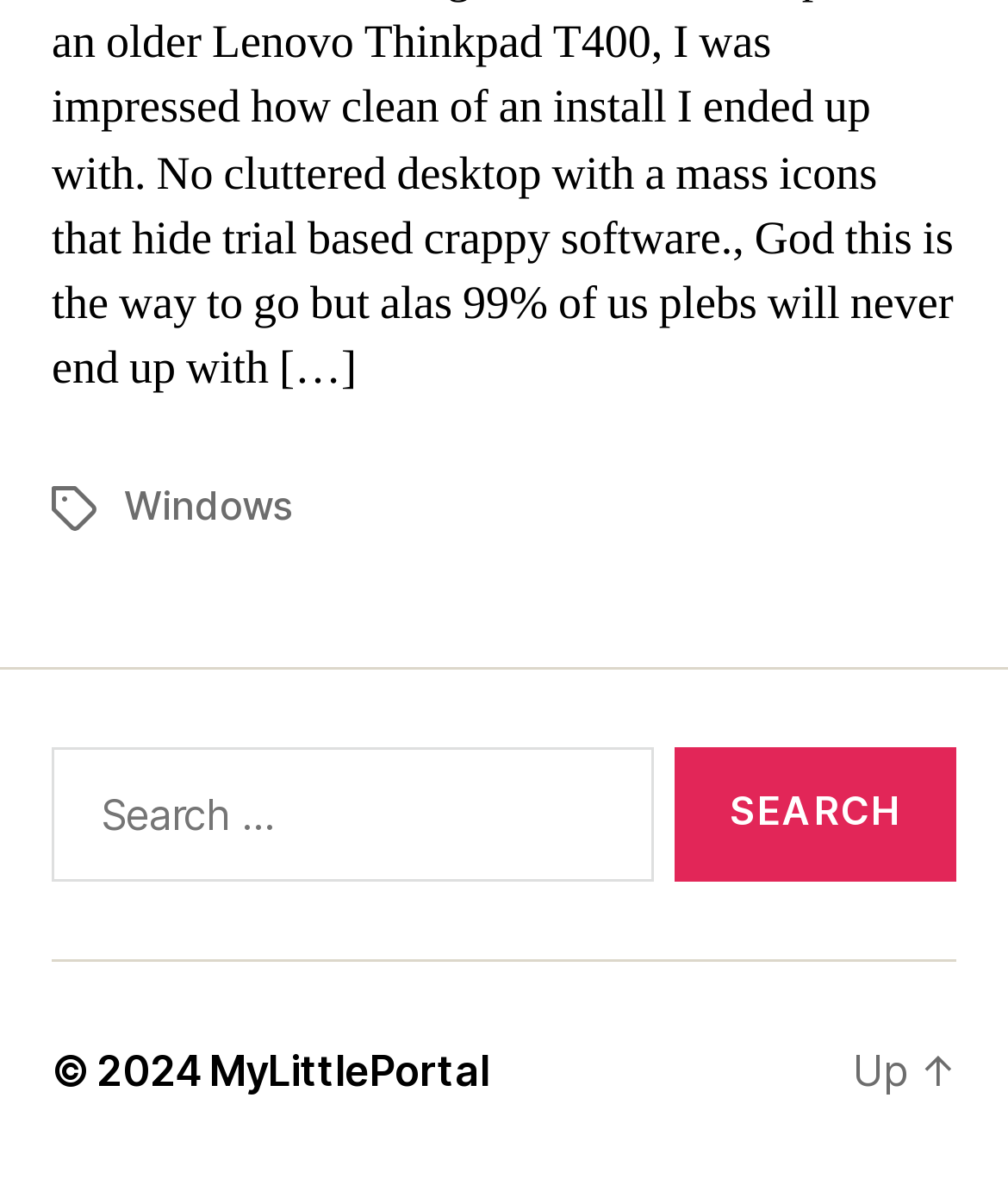Give a succinct answer to this question in a single word or phrase: 
How many links are there in the footer section?

3